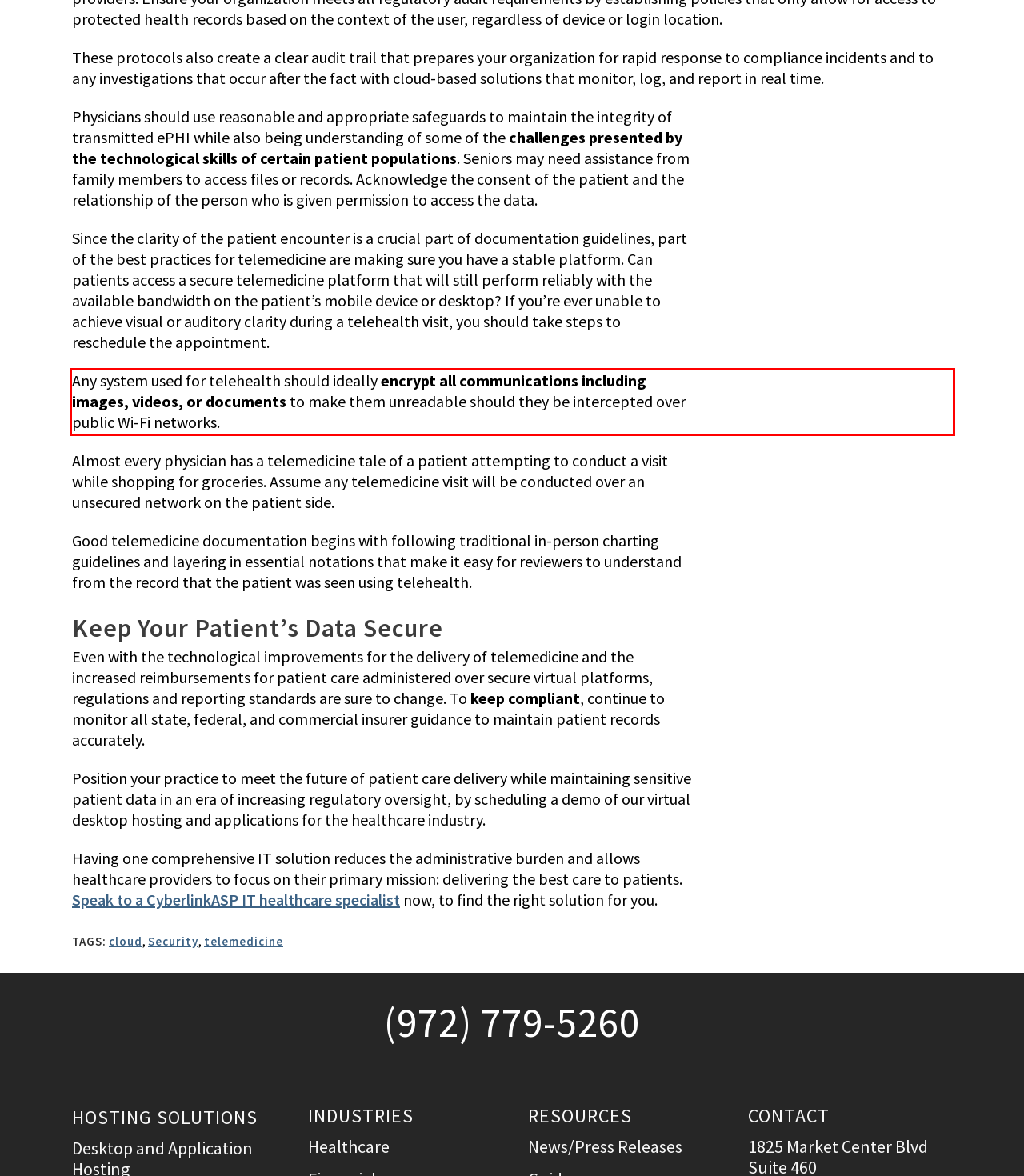Extract and provide the text found inside the red rectangle in the screenshot of the webpage.

Any system used for telehealth should ideally encrypt all communications including images, videos, or documents to make them unreadable should they be intercepted over public Wi-Fi networks.